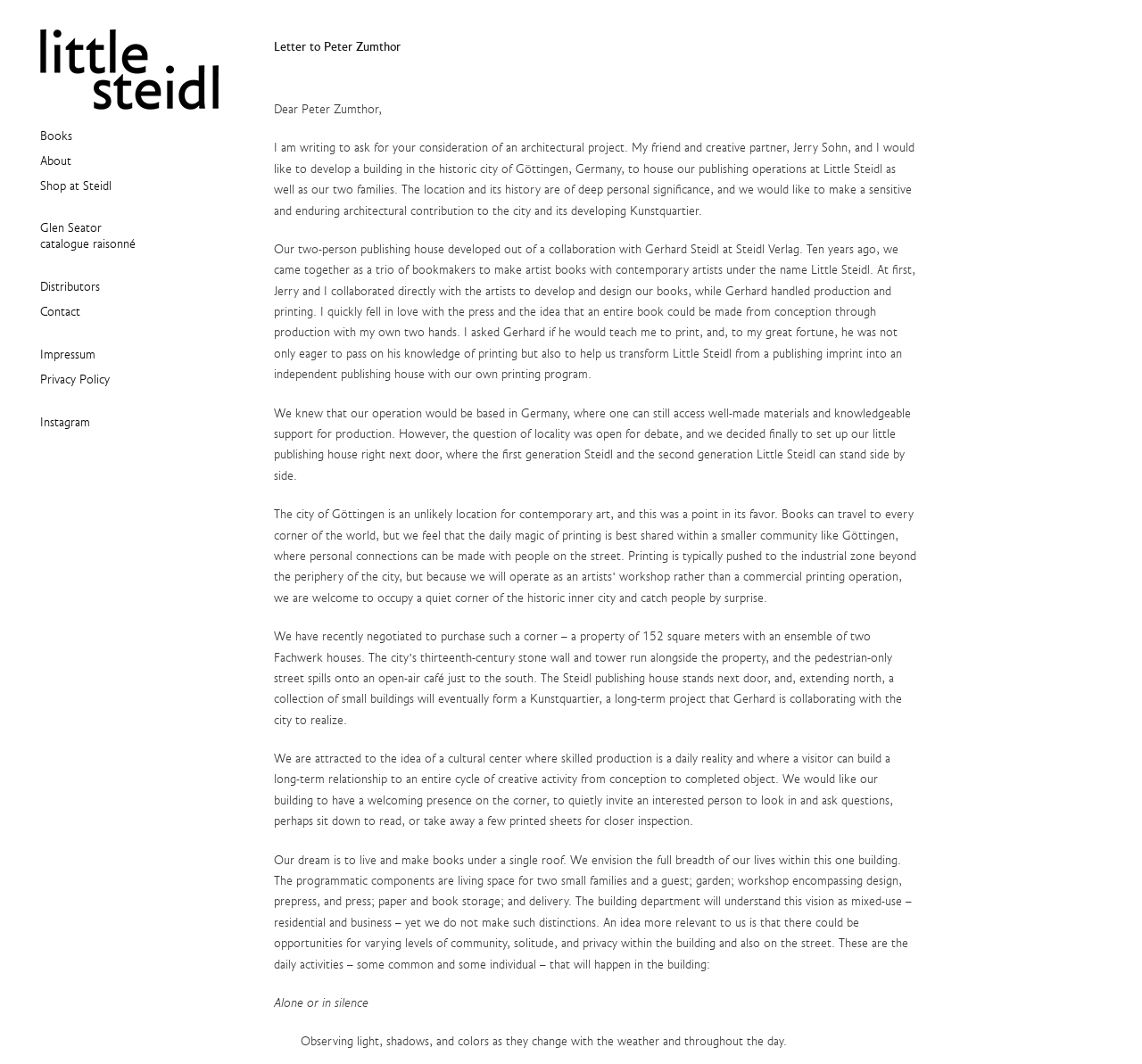Highlight the bounding box of the UI element that corresponds to this description: "About".

[0.035, 0.144, 0.062, 0.159]